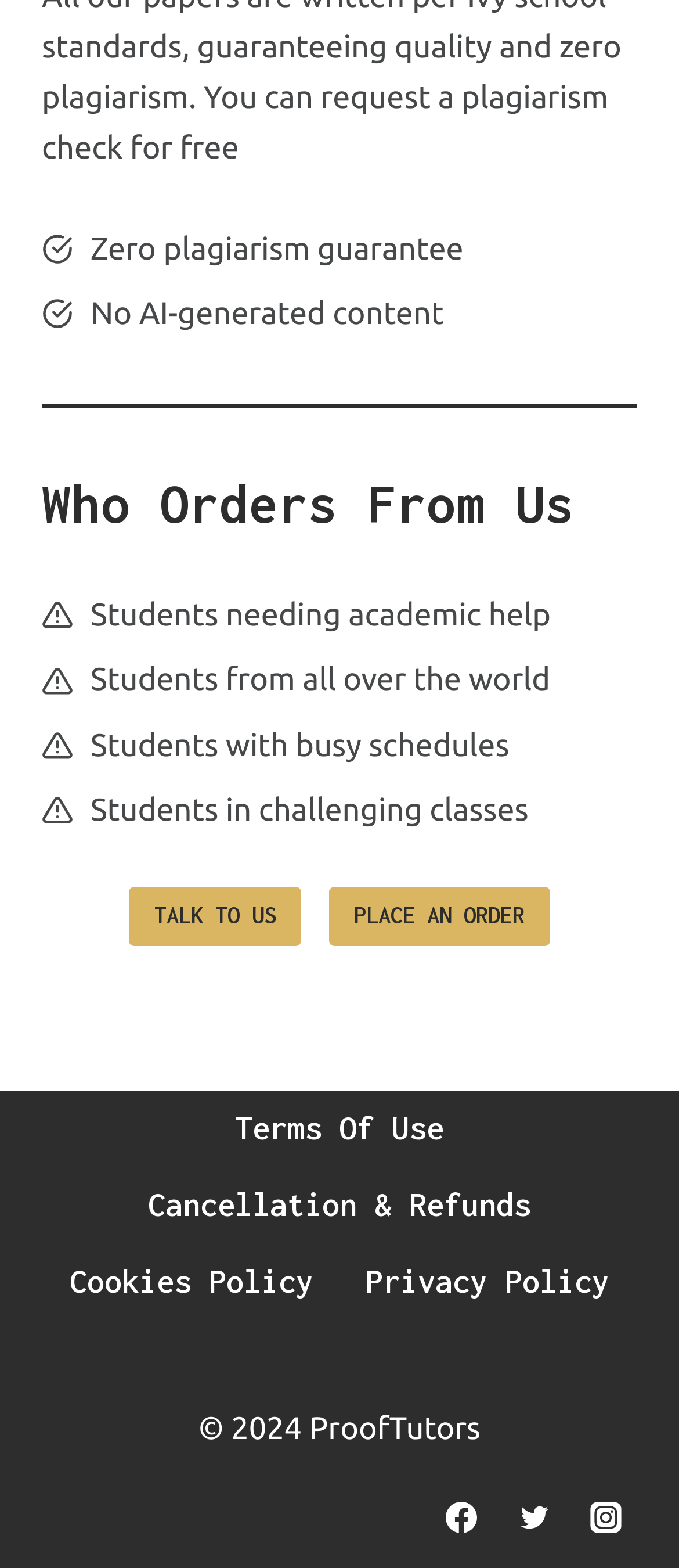Give a short answer using one word or phrase for the question:
What year is the copyright of ProofTutors?

2024